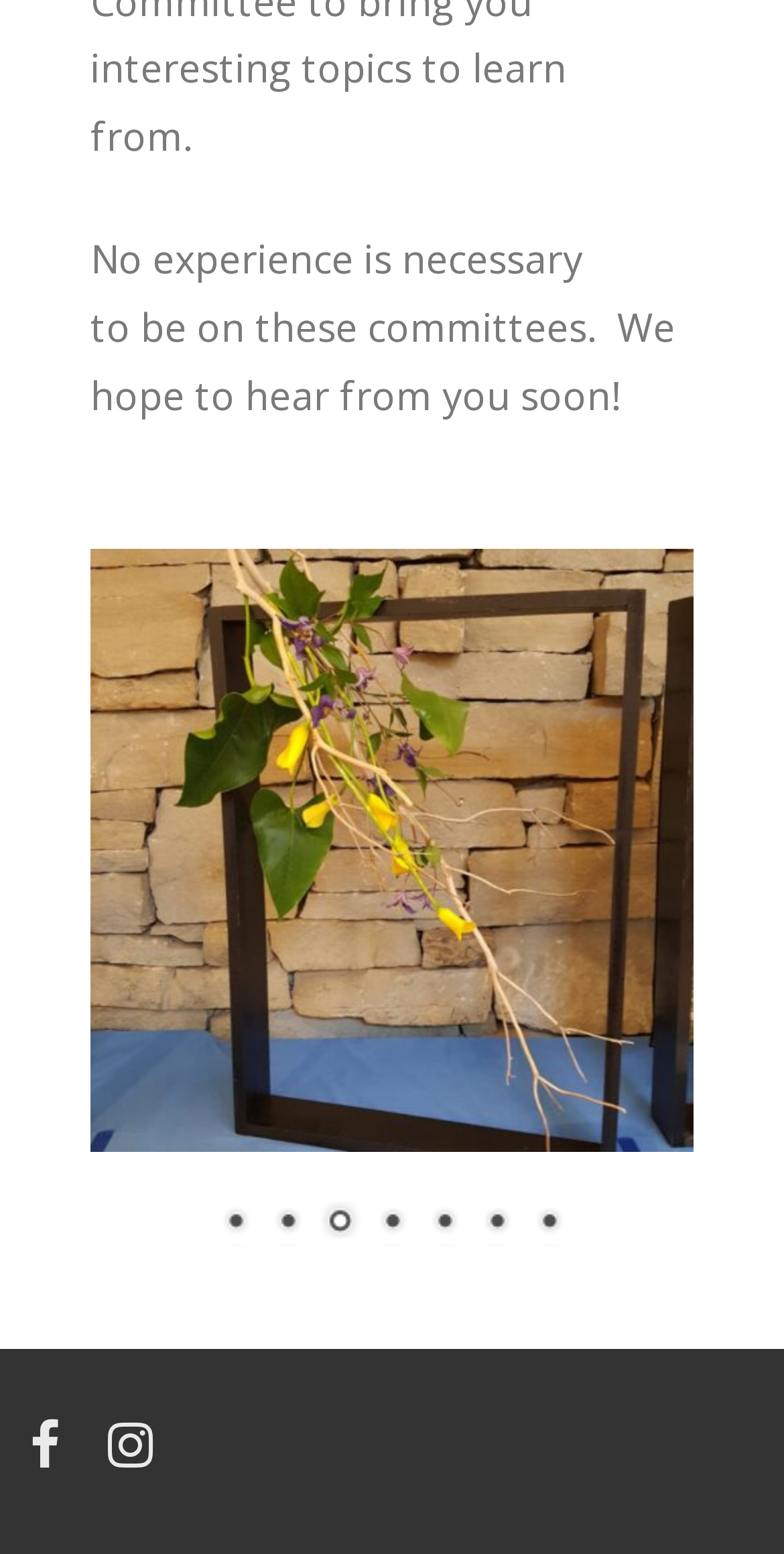Determine the bounding box coordinates of the region that needs to be clicked to achieve the task: "show slide 1 of 7".

[0.272, 0.774, 0.328, 0.802]